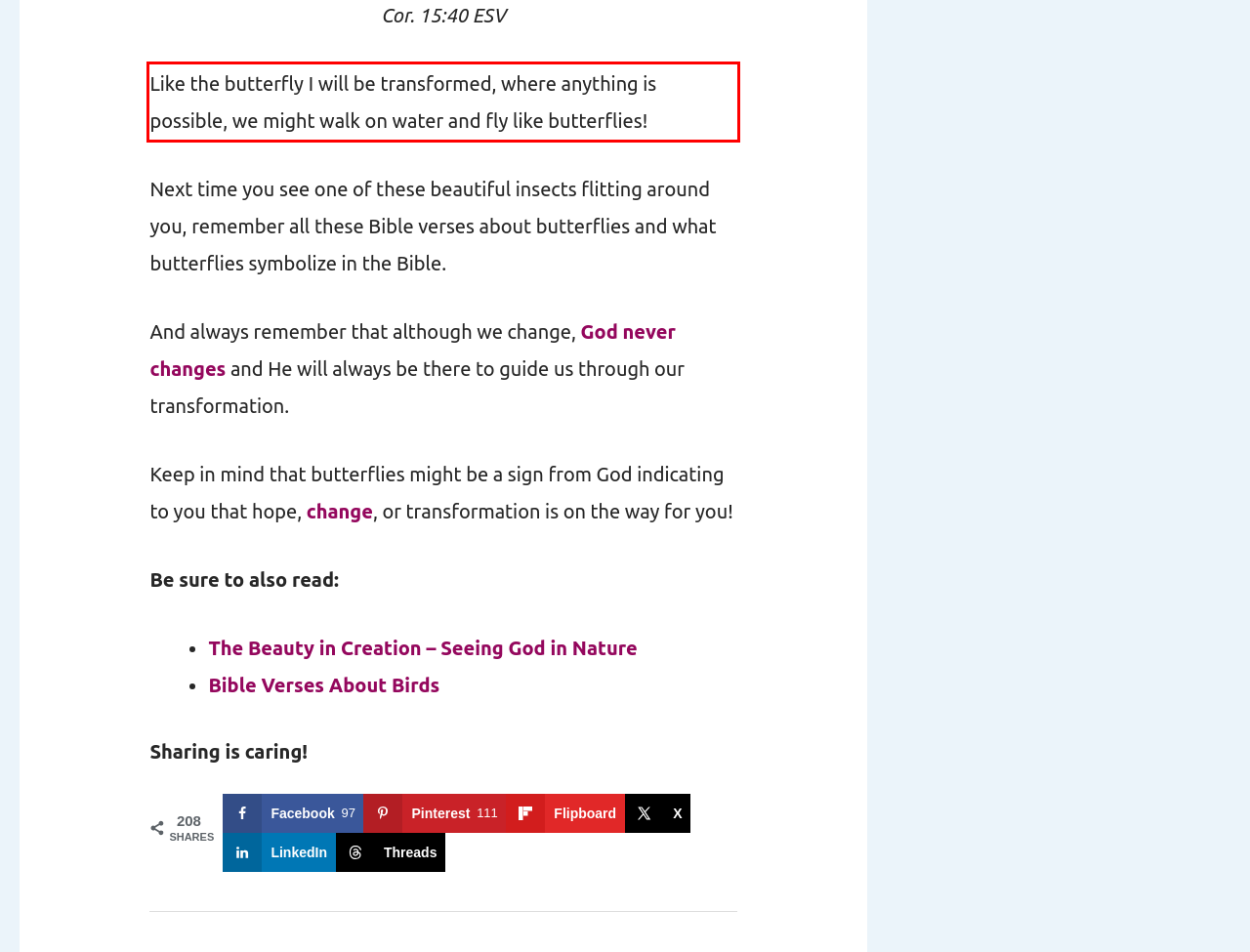You are given a webpage screenshot with a red bounding box around a UI element. Extract and generate the text inside this red bounding box.

Like the butterfly I will be transformed, where anything is possible, we might walk on water and fly like butterflies!